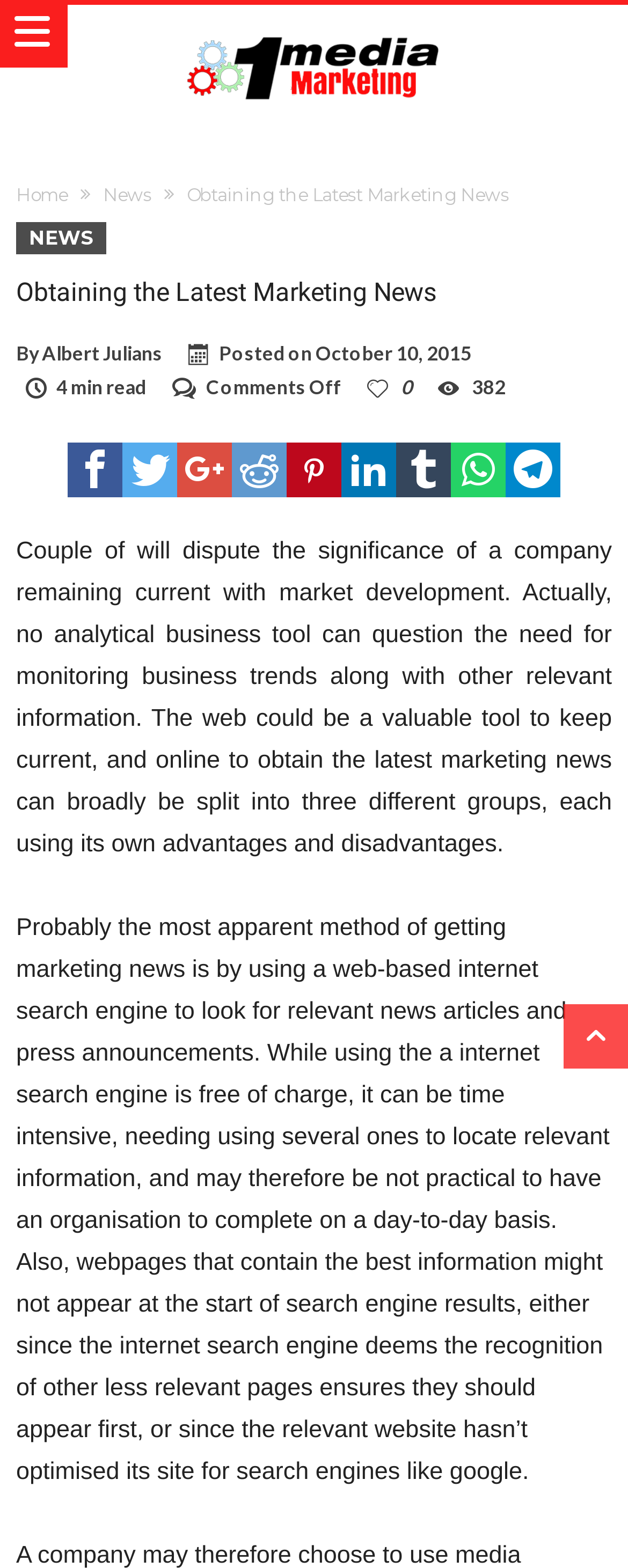Please determine the bounding box coordinates of the element's region to click for the following instruction: "Click on the 'News' link".

[0.164, 0.117, 0.241, 0.131]